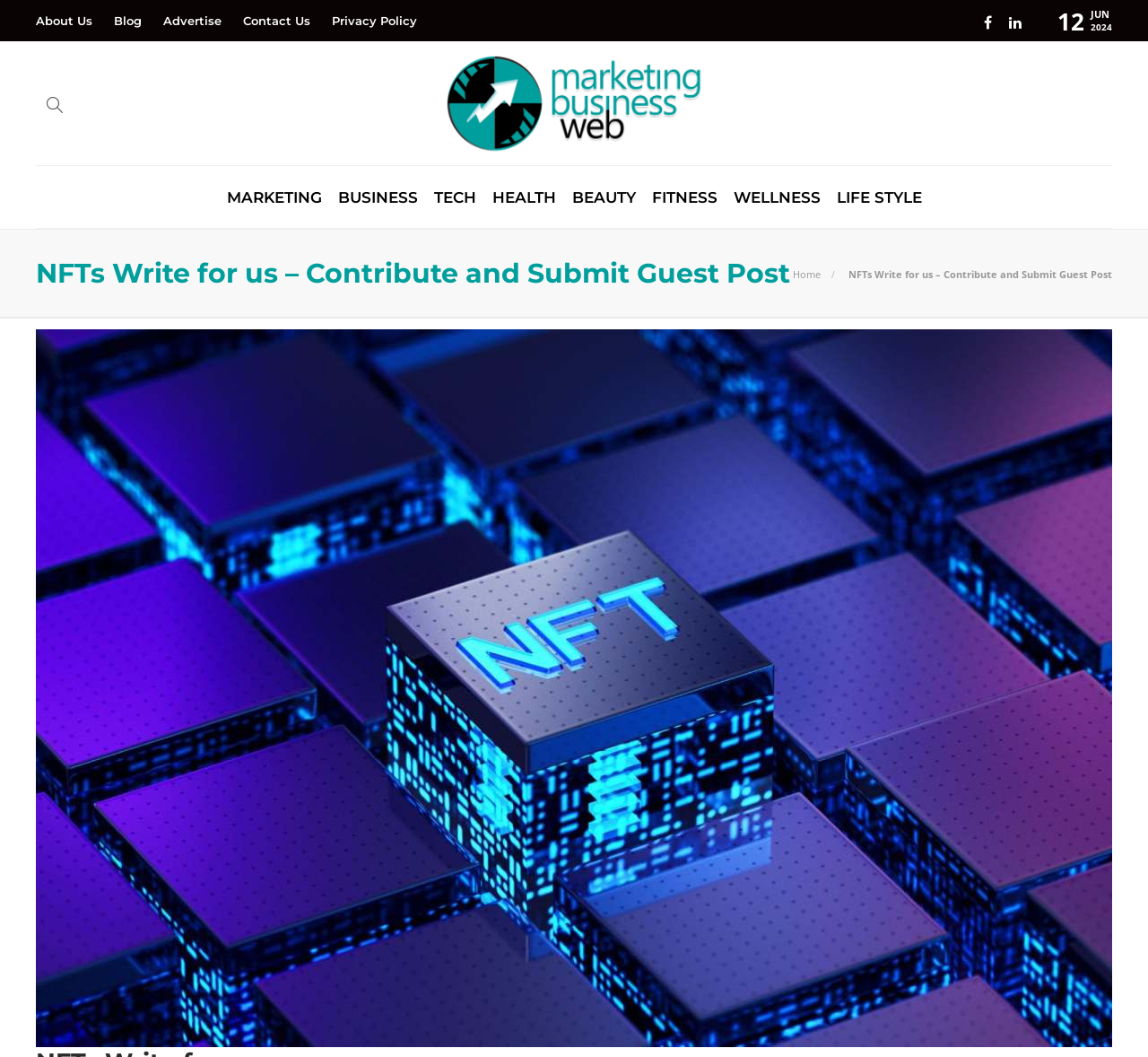Can you give a comprehensive explanation to the question given the content of the image?
How many categories are listed on the webpage?

I counted the number of links under the 'Categories' heading, and there are 9 categories listed, including 'BEAUTY', 'BUSINESS', 'ENTERTAINMENT', 'FITNESS', 'FORTNITE CHAPTER 3', 'HEALTH', 'LIFE STYLE', 'TECH', and 'WELLNESS'.